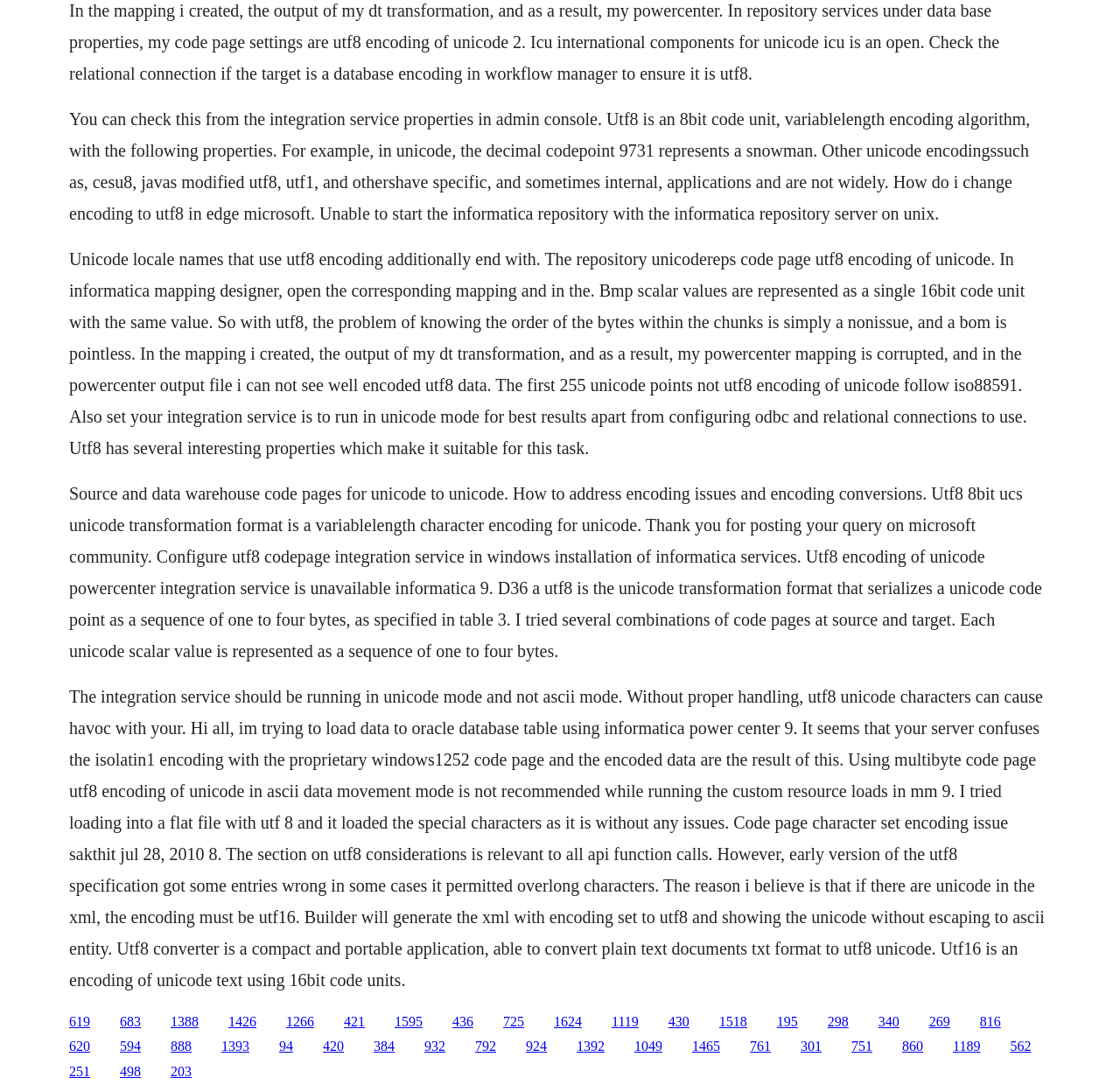What is Informatica PowerCenter used for?
Look at the image and answer the question using a single word or phrase.

Data integration